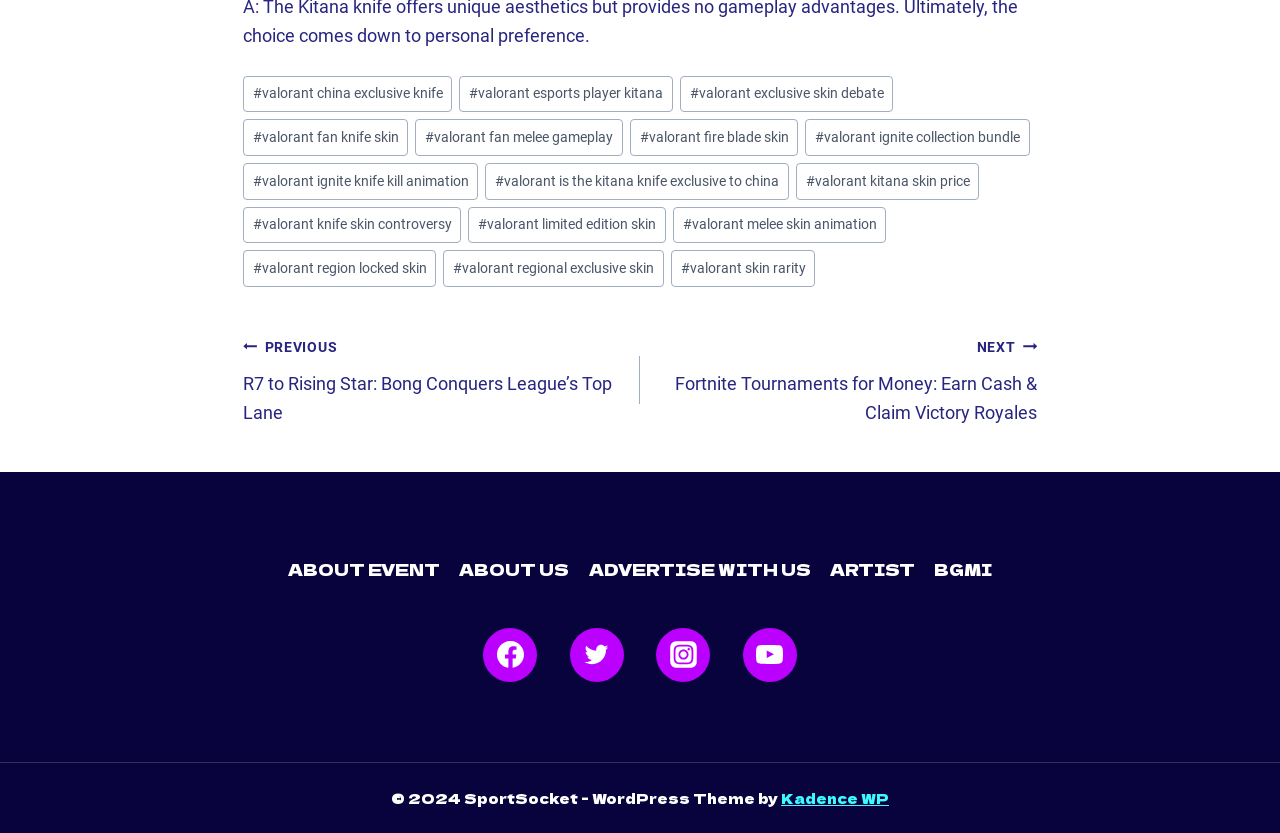Refer to the element description Advertise with Us and identify the corresponding bounding box in the screenshot. Format the coordinates as (top-left x, top-left y, bottom-right x, bottom-right y) with values in the range of 0 to 1.

[0.452, 0.663, 0.641, 0.705]